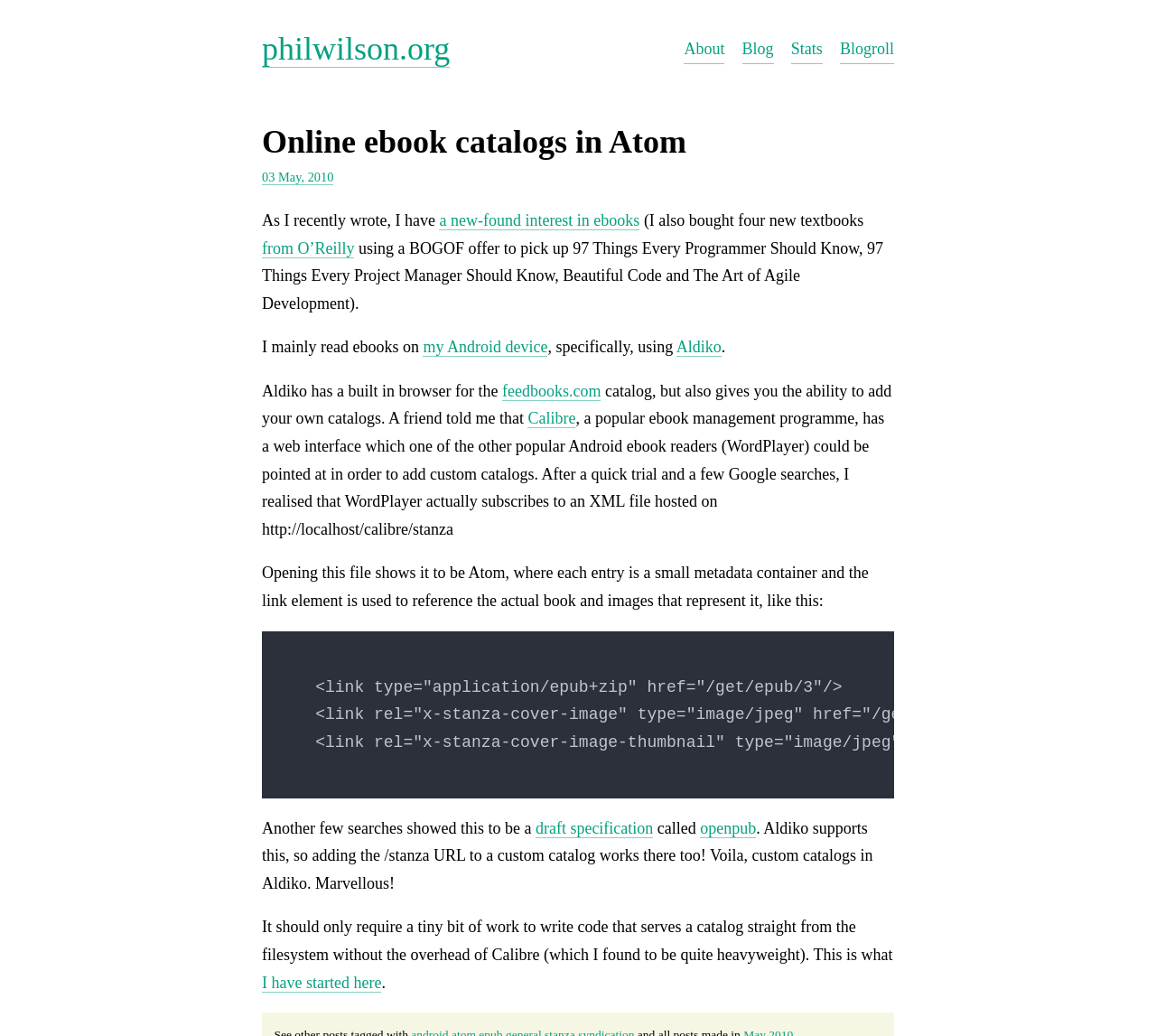What is the name of the Android ebook reader?
Provide a one-word or short-phrase answer based on the image.

Aldiko